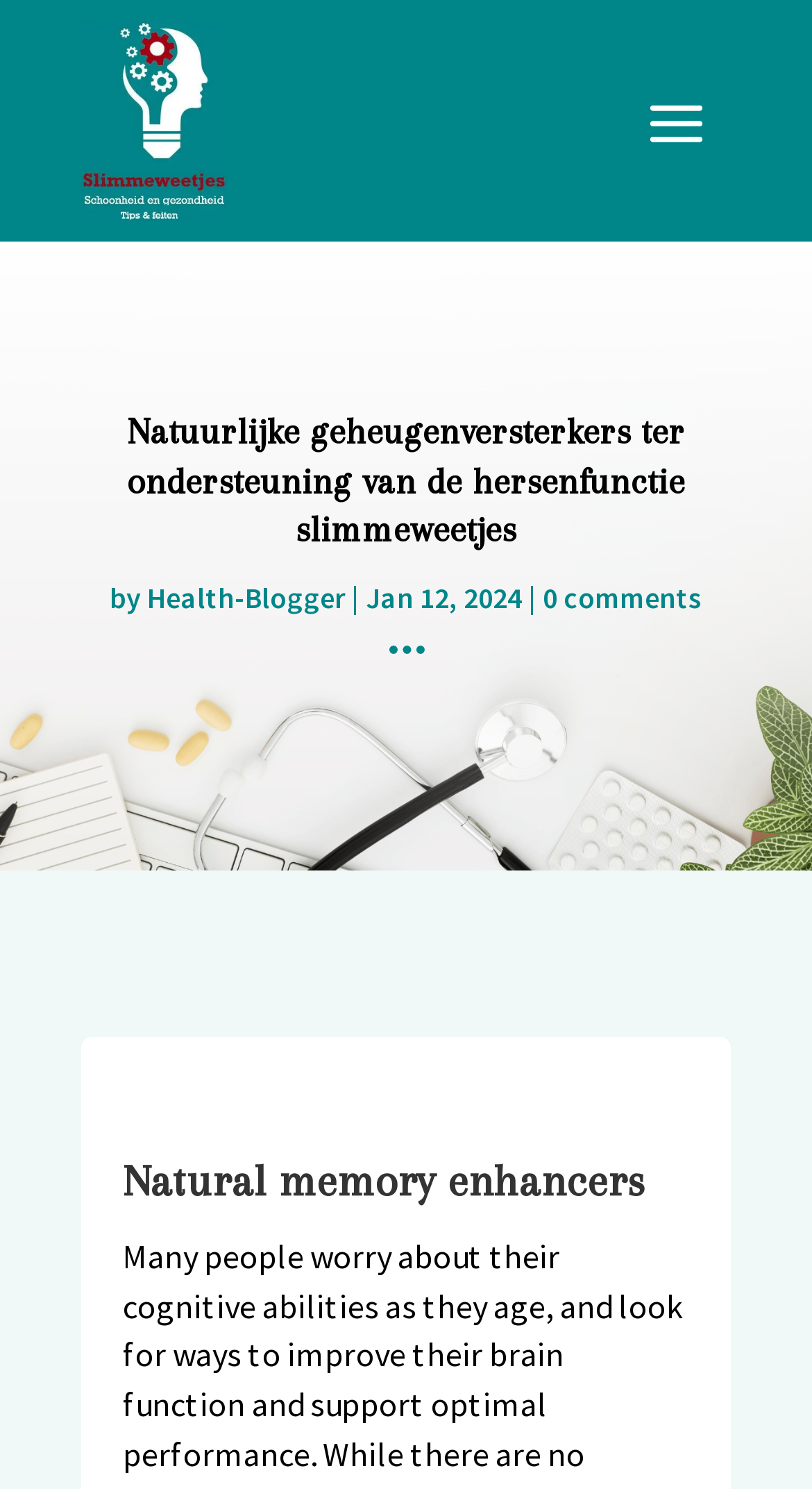When was the article published?
Please analyze the image and answer the question with as much detail as possible.

I found a static text element with the text 'Jan 12, 2024' located below the main heading, which suggests that the article was published on January 12, 2024.